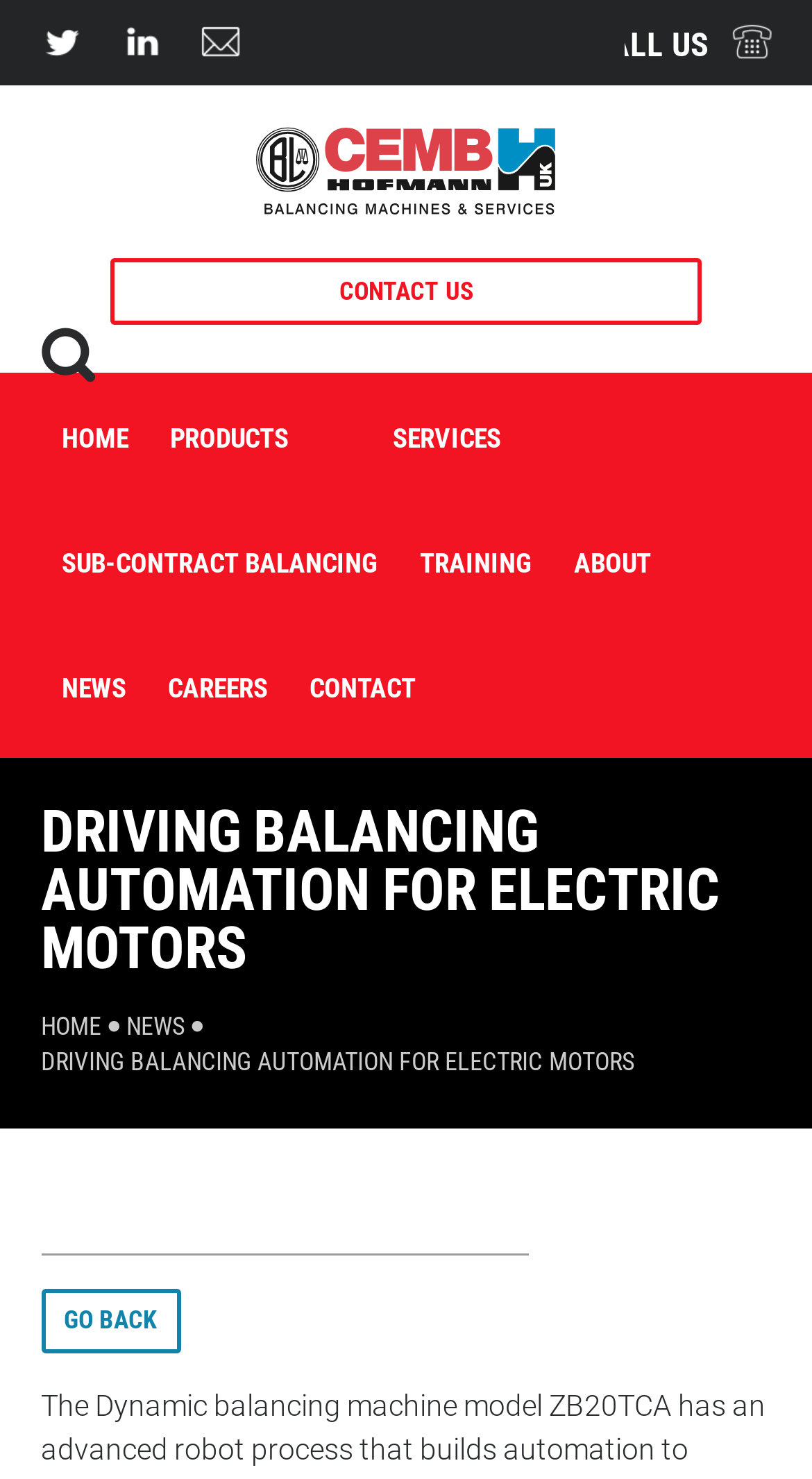Provide the bounding box coordinates of the HTML element described by the text: "Go Back". The coordinates should be in the format [left, top, right, bottom] with values between 0 and 1.

[0.05, 0.872, 0.222, 0.916]